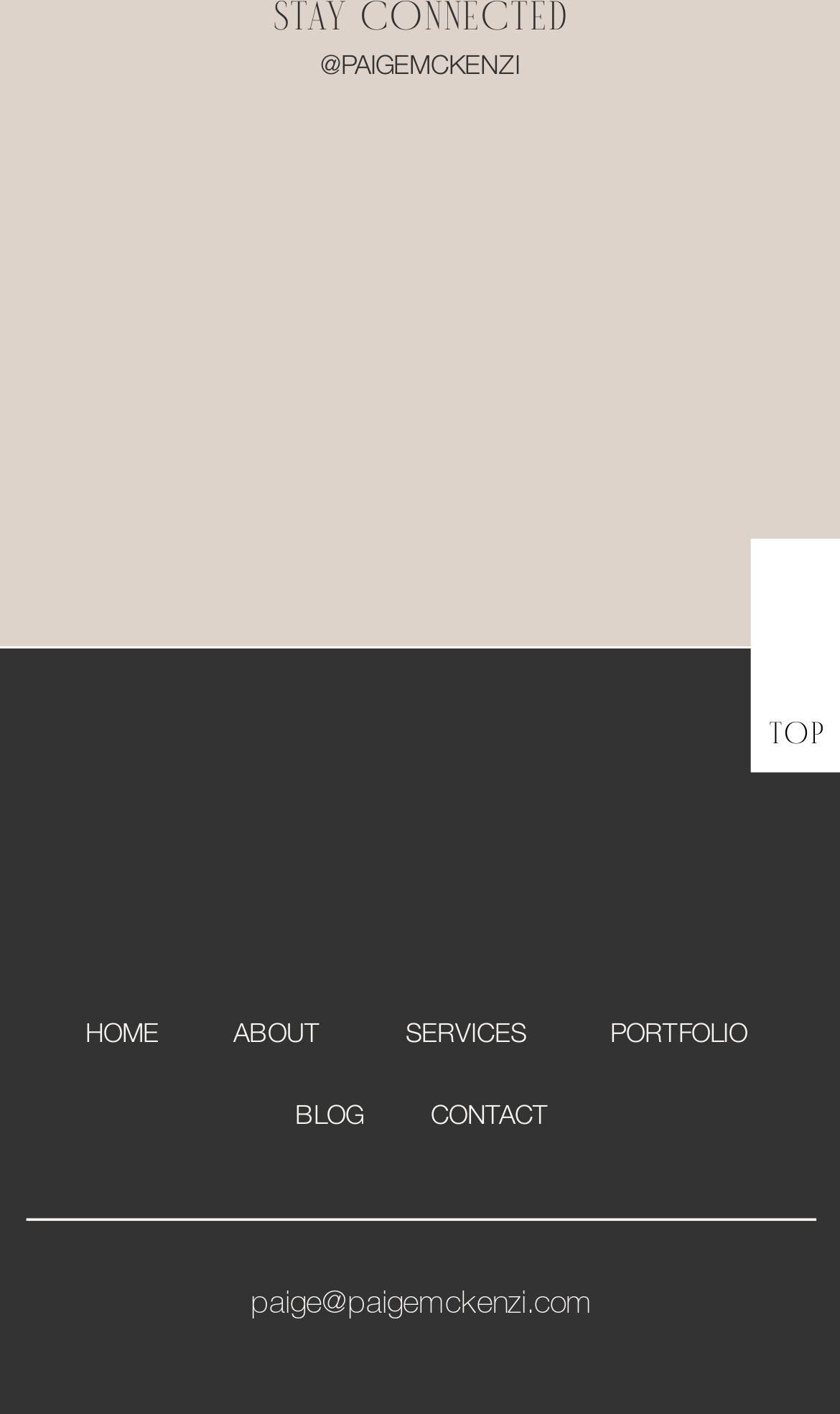Provide a brief response to the question below using a single word or phrase: 
How many links are there in the top section?

2